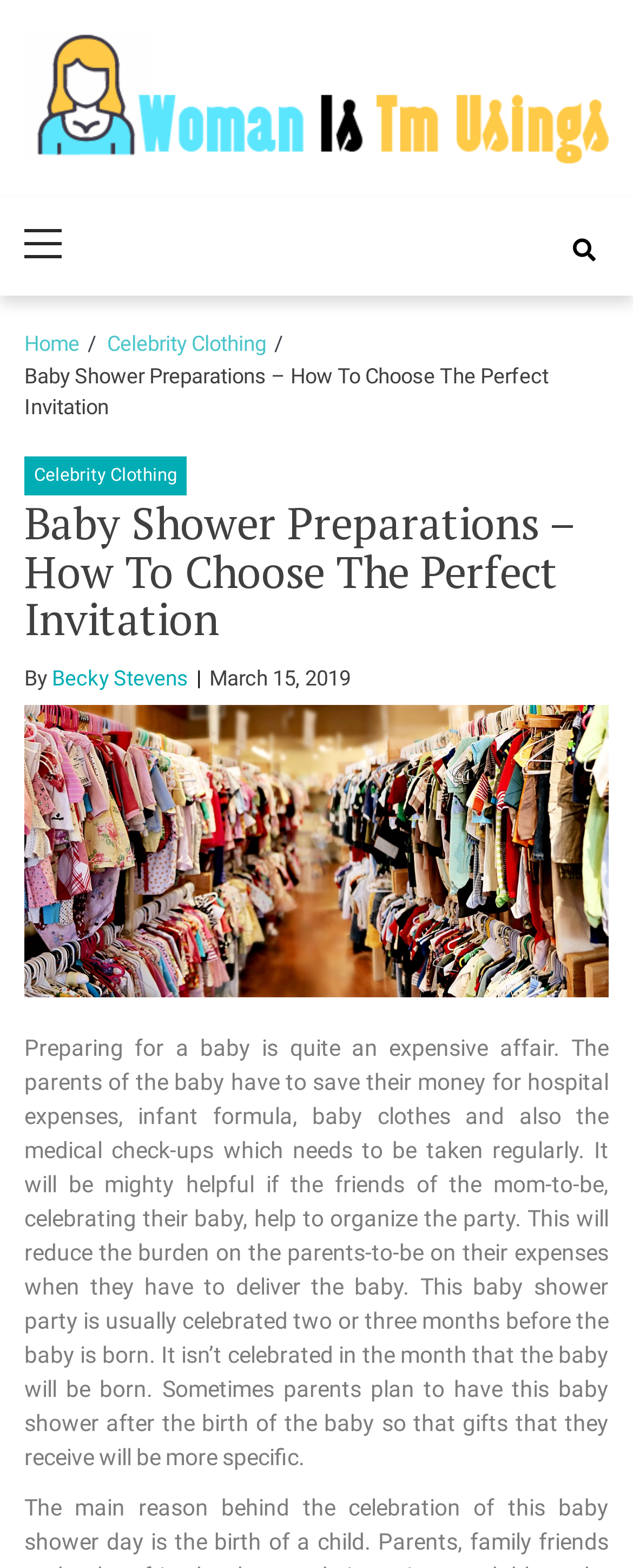Find and provide the bounding box coordinates for the UI element described here: "parent_node: Womanist Musings". The coordinates should be given as four float numbers between 0 and 1: [left, top, right, bottom].

[0.038, 0.021, 0.962, 0.106]